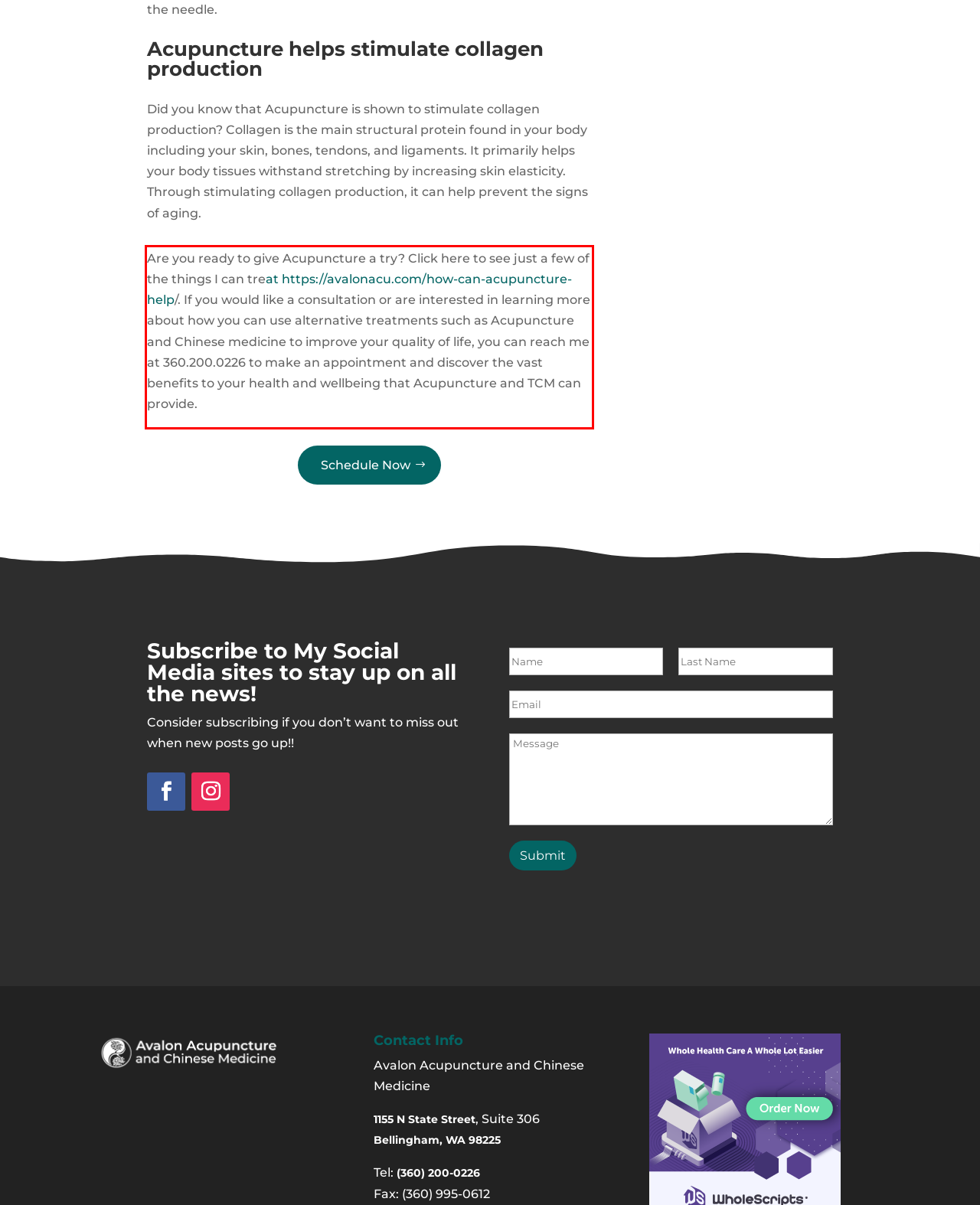From the given screenshot of a webpage, identify the red bounding box and extract the text content within it.

Are you ready to give Acupuncture a try? Click here to see just a few of the things I can treat https://avalonacu.com/how-can-acupuncture-help/. If you would like a consultation or are interested in learning more about how you can use alternative treatments such as Acupuncture and Chinese medicine to improve your quality of life, you can reach me at 360.200.0226 to make an appointment and discover the vast benefits to your health and wellbeing that Acupuncture and TCM can provide.